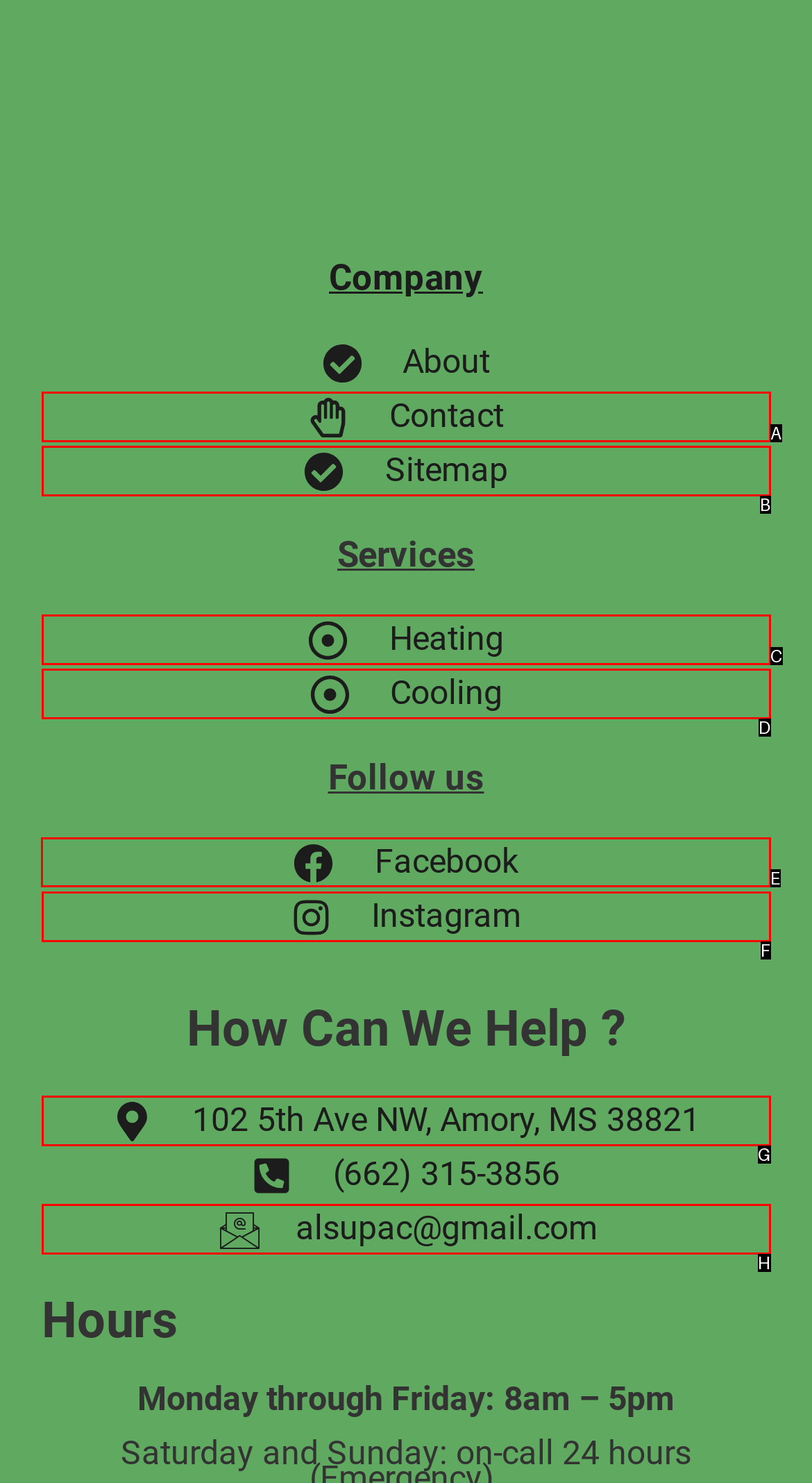Select the appropriate HTML element that needs to be clicked to execute the following task: Follow us on Facebook. Respond with the letter of the option.

E